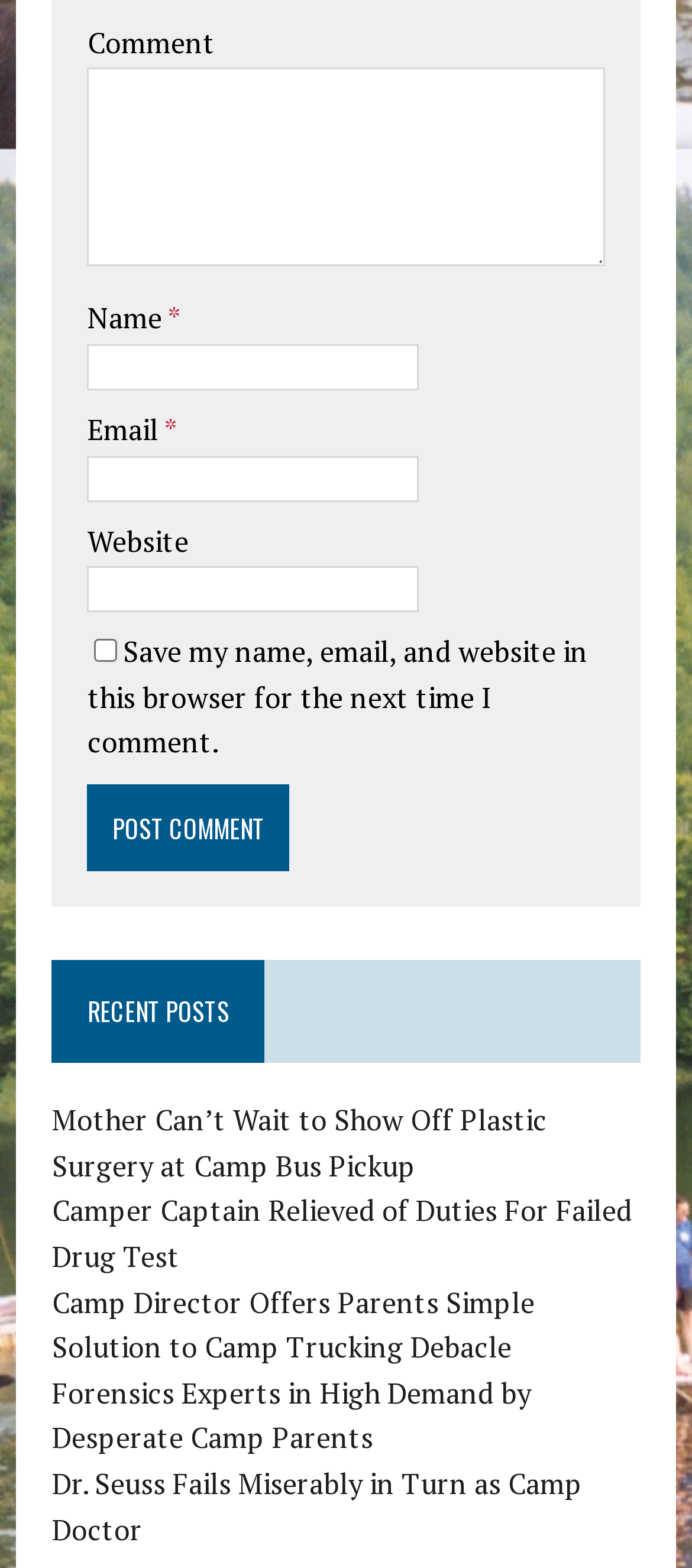Provide the bounding box for the UI element matching this description: "parent_node: Email * name="email"".

[0.126, 0.29, 0.605, 0.32]